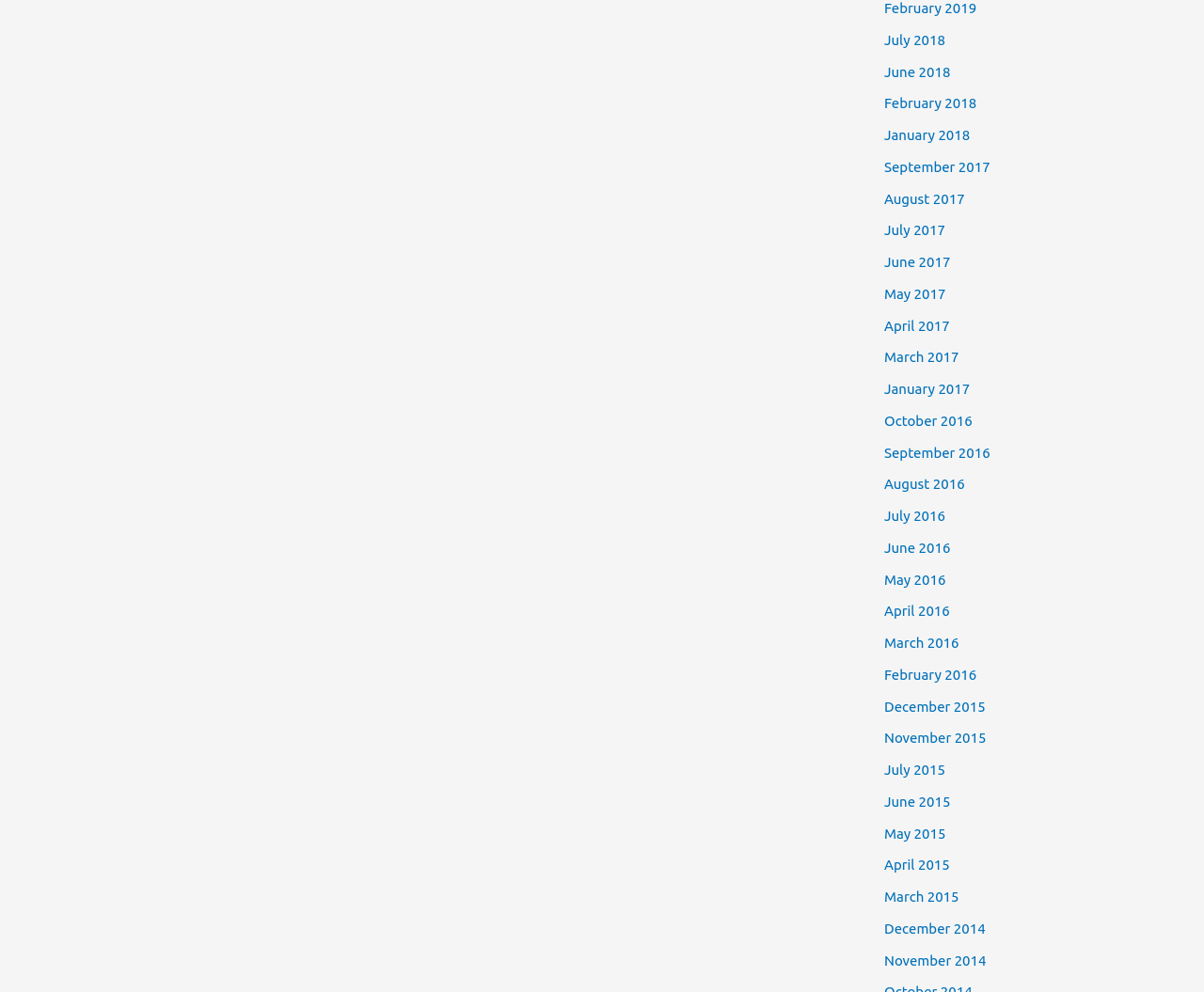Can you show the bounding box coordinates of the region to click on to complete the task described in the instruction: "view July 2018"?

[0.734, 0.032, 0.785, 0.048]